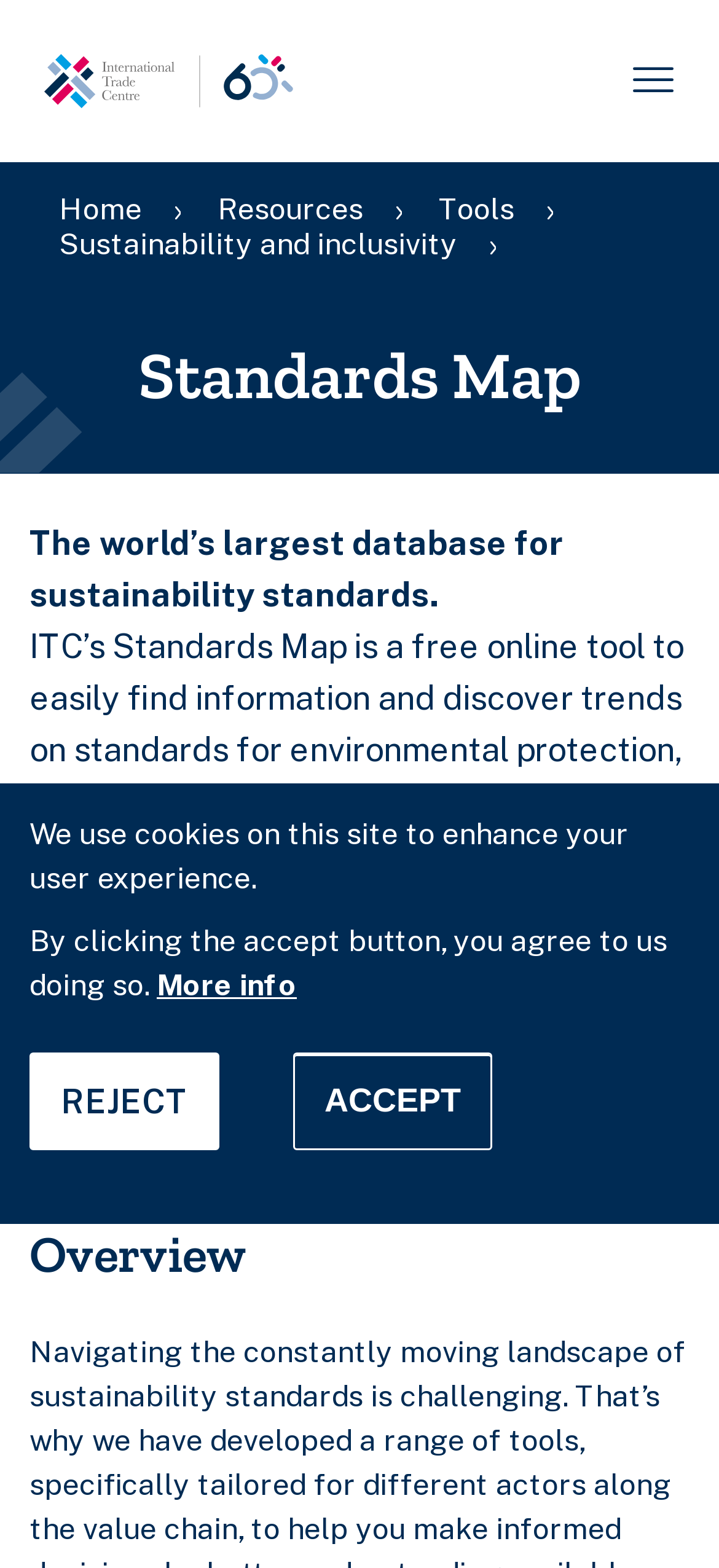How many links are in the navigation breadcrumb?
Based on the image, answer the question in a detailed manner.

The navigation breadcrumb has four links: Home, Resources, Tools, and Sustainability and inclusivity.